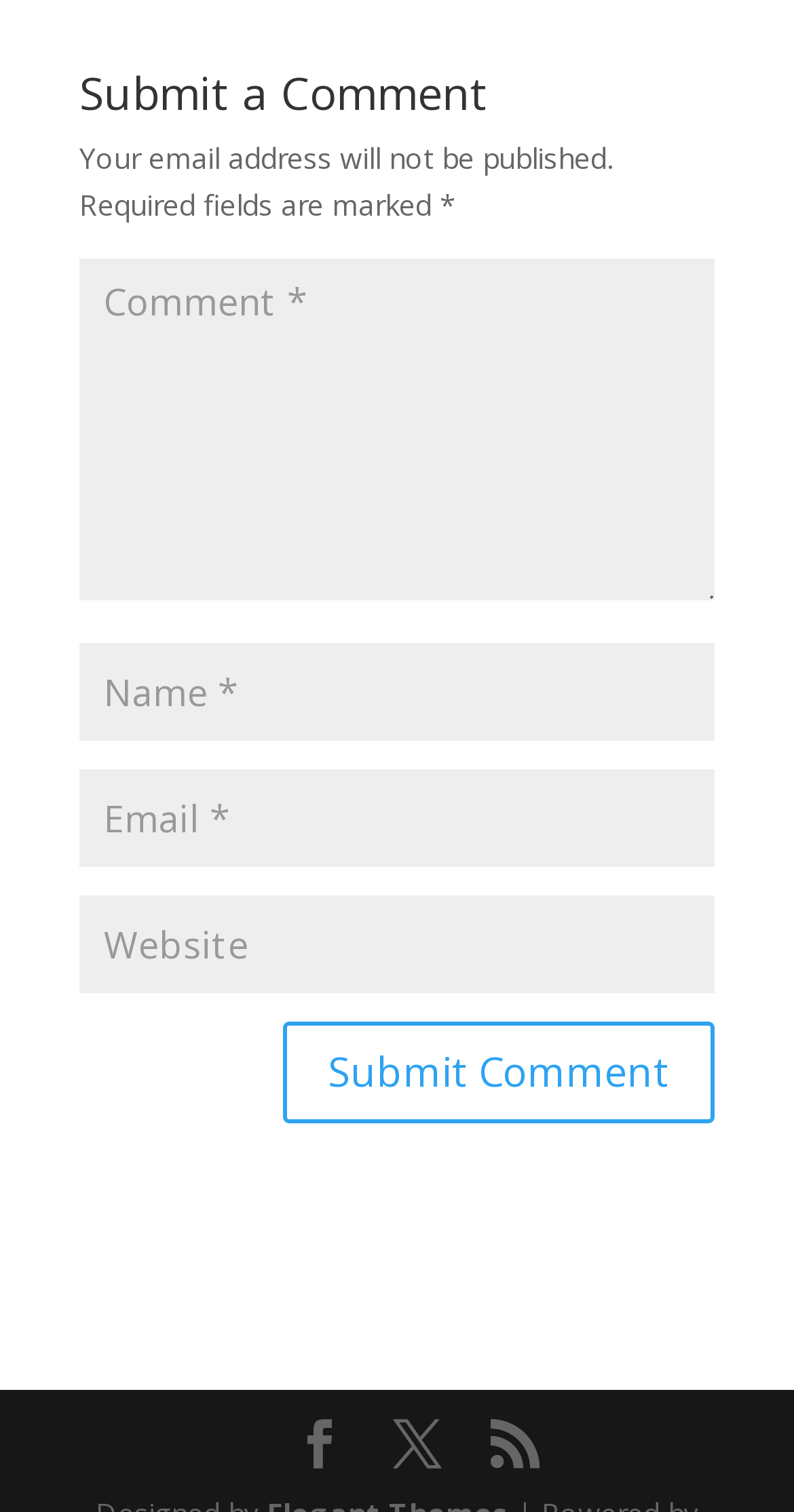Identify the bounding box of the HTML element described as: "input value="Email *" aria-describedby="email-notes" name="email"".

[0.1, 0.509, 0.9, 0.573]